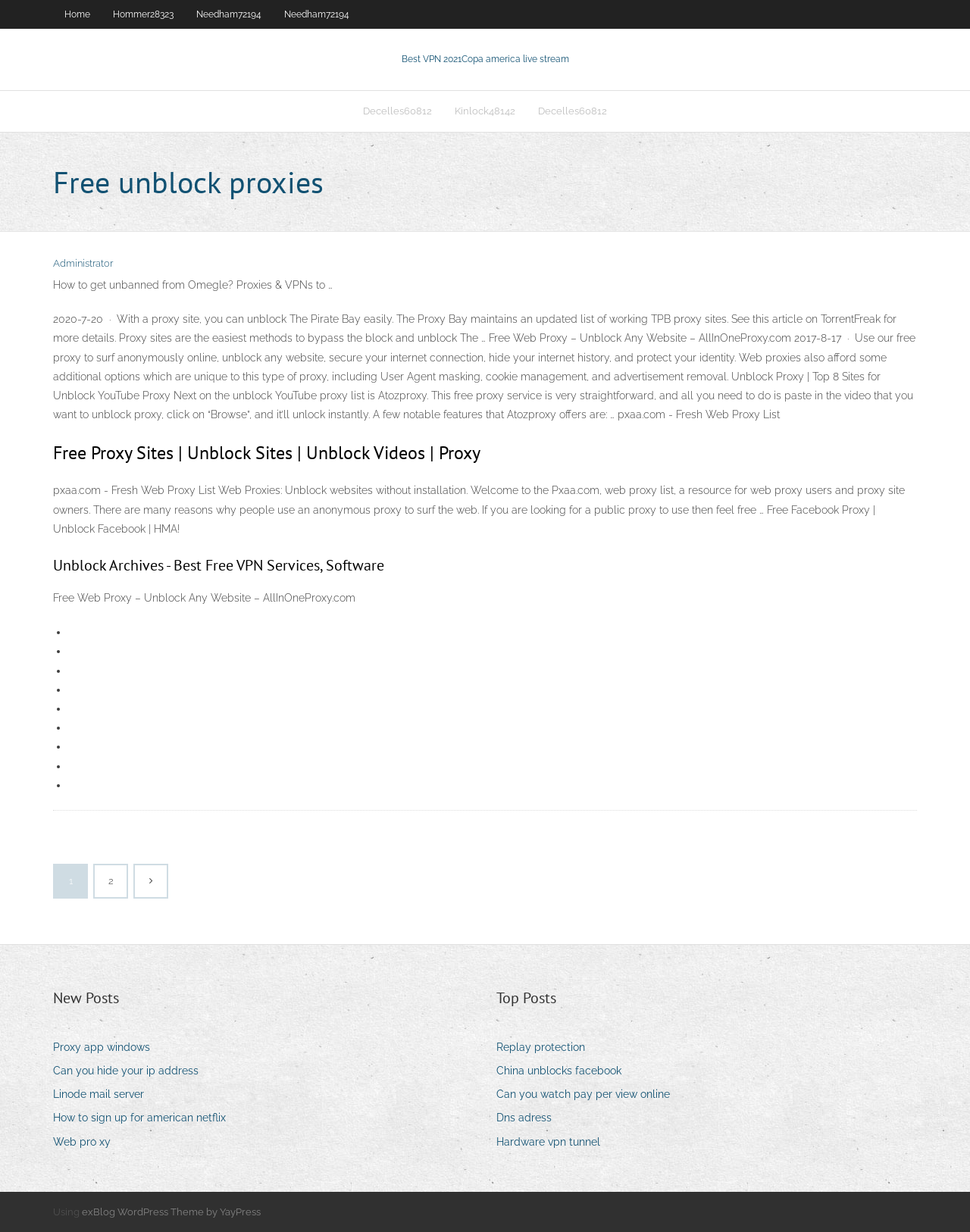Are there any free proxy sites listed on this website?
Use the image to give a comprehensive and detailed response to the question.

The website lists several free proxy sites that users can use to access blocked websites. These proxy sites are listed along with tutorials on how to use them. The website also provides information on how to use VPNs to access blocked content, but it is not clear if the VPNs listed are free or paid.